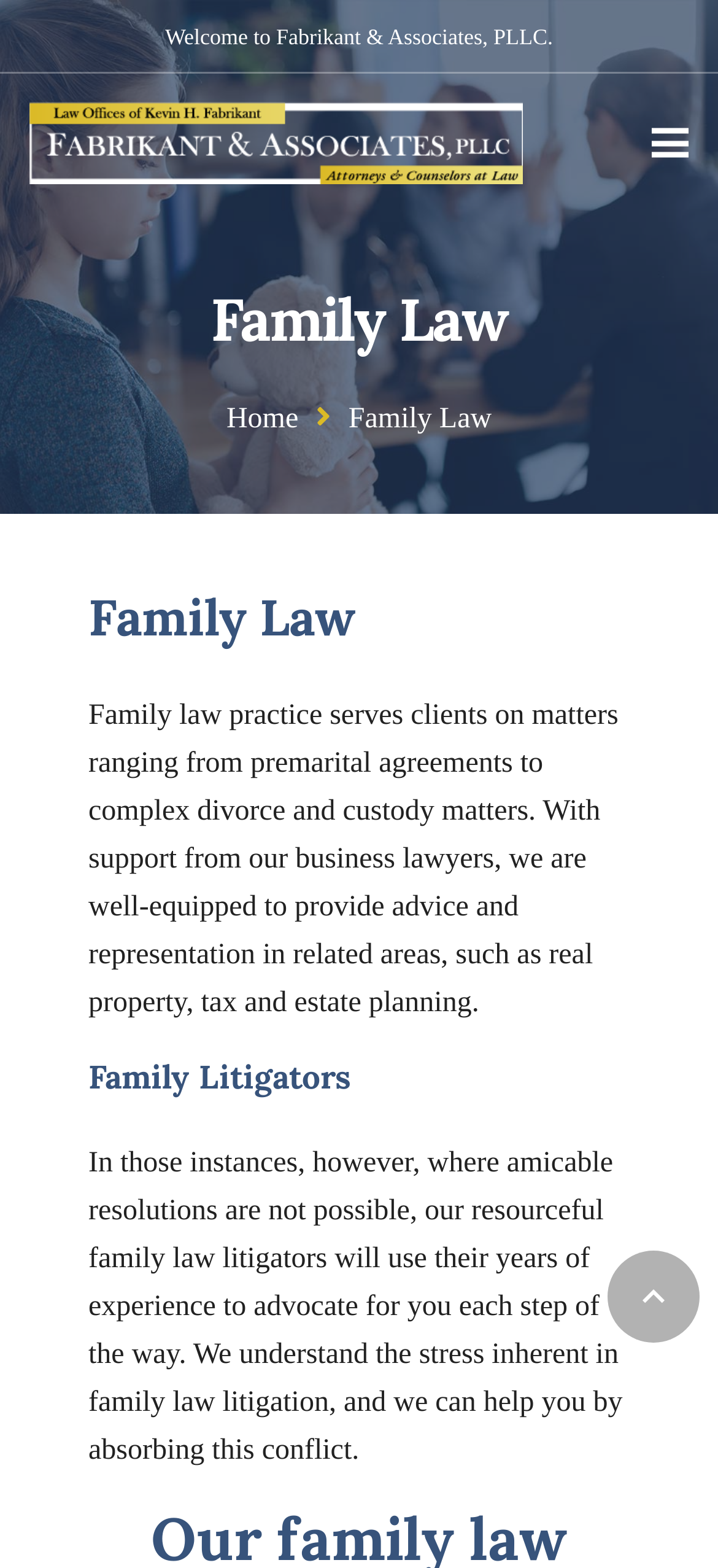Find the bounding box coordinates for the HTML element described in this sentence: "parent_node: HOME aria-label="Menu"". Provide the coordinates as four float numbers between 0 and 1, in the format [left, top, right, bottom].

[0.875, 0.062, 0.992, 0.12]